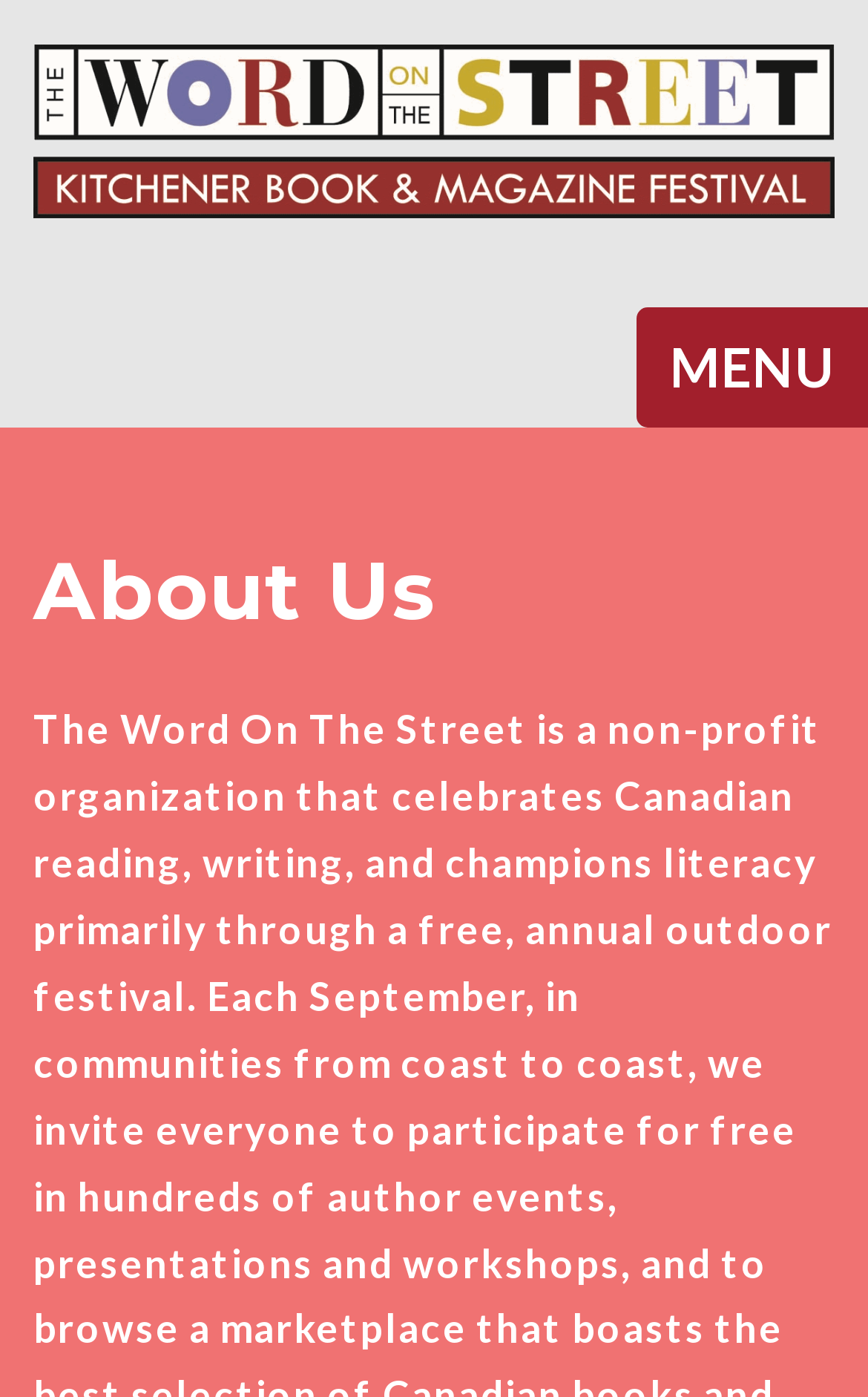Provide the bounding box coordinates for the specified HTML element described in this description: "Saskatoon". The coordinates should be four float numbers ranging from 0 to 1, in the format [left, top, right, bottom].

[0.141, 0.019, 0.369, 0.058]